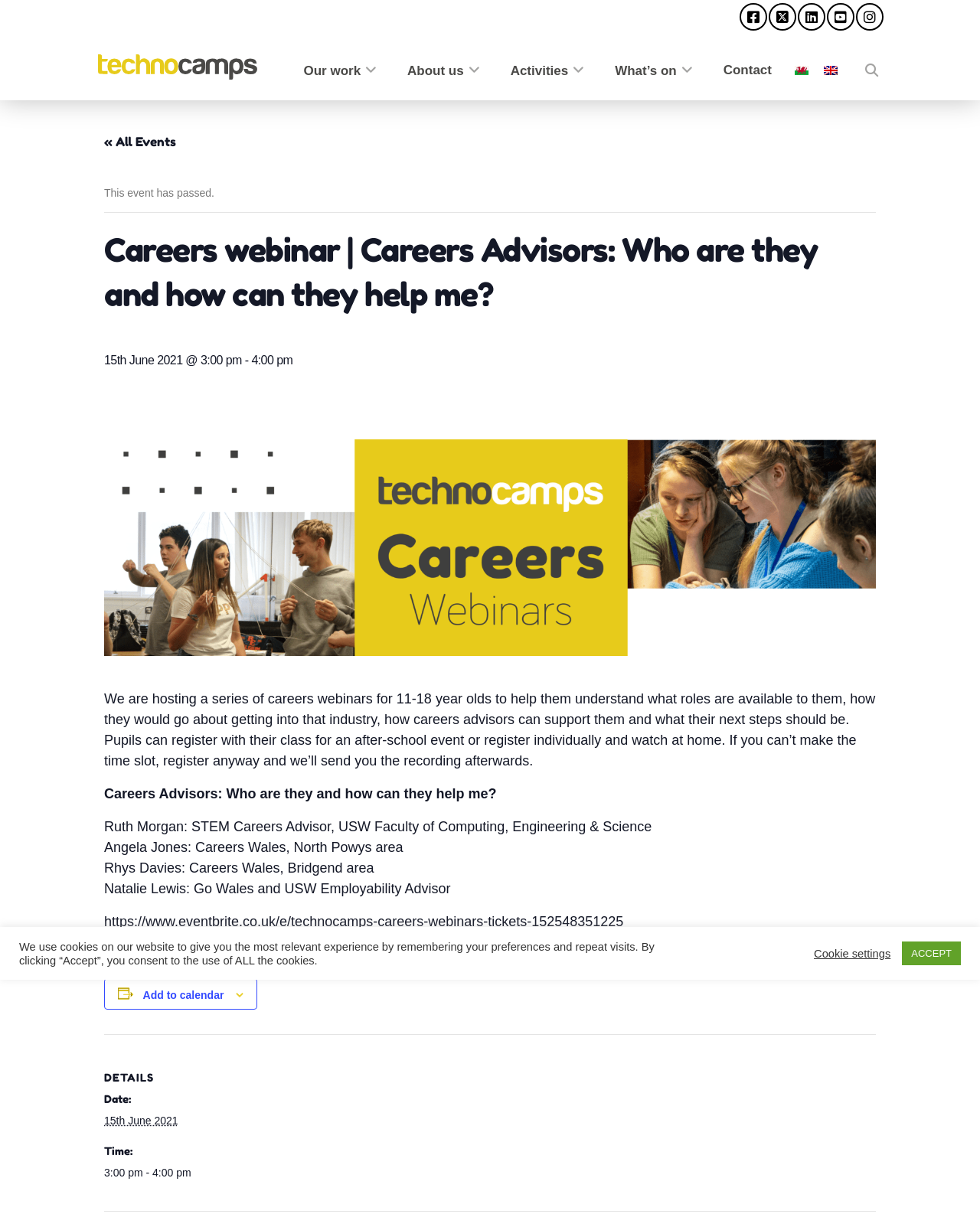How can pupils register for the careers webinar?
Offer a detailed and exhaustive answer to the question.

According to the webpage, pupils can register for the careers webinar with their class for an after-school event or register individually and watch at home, as mentioned in the description of the event.